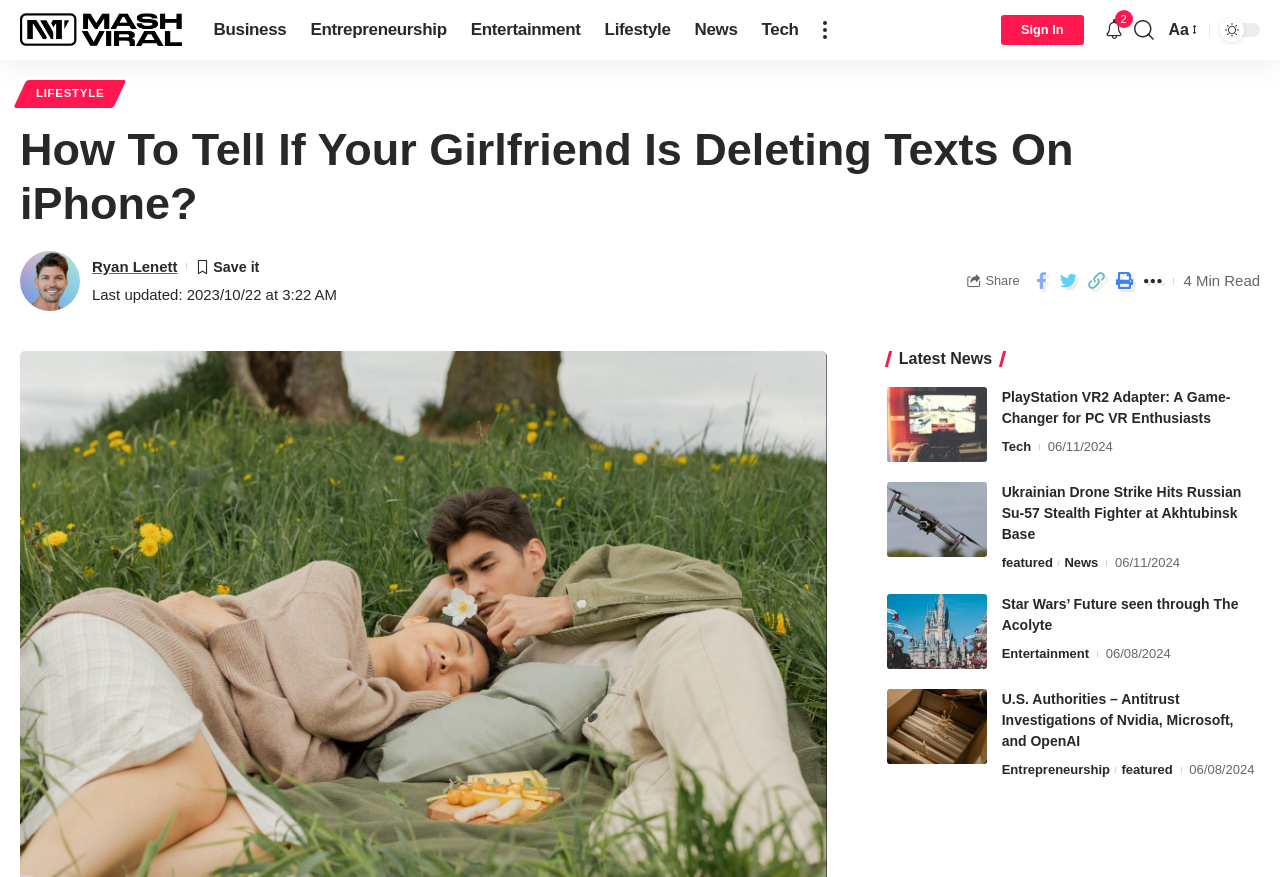What is the category of the article 'Star Wars’ Future seen through The Acolyte'?
Utilize the image to construct a detailed and well-explained answer.

I found the article 'Star Wars’ Future seen through The Acolyte' in the webpage, and it is categorized under 'Entertainment' section.